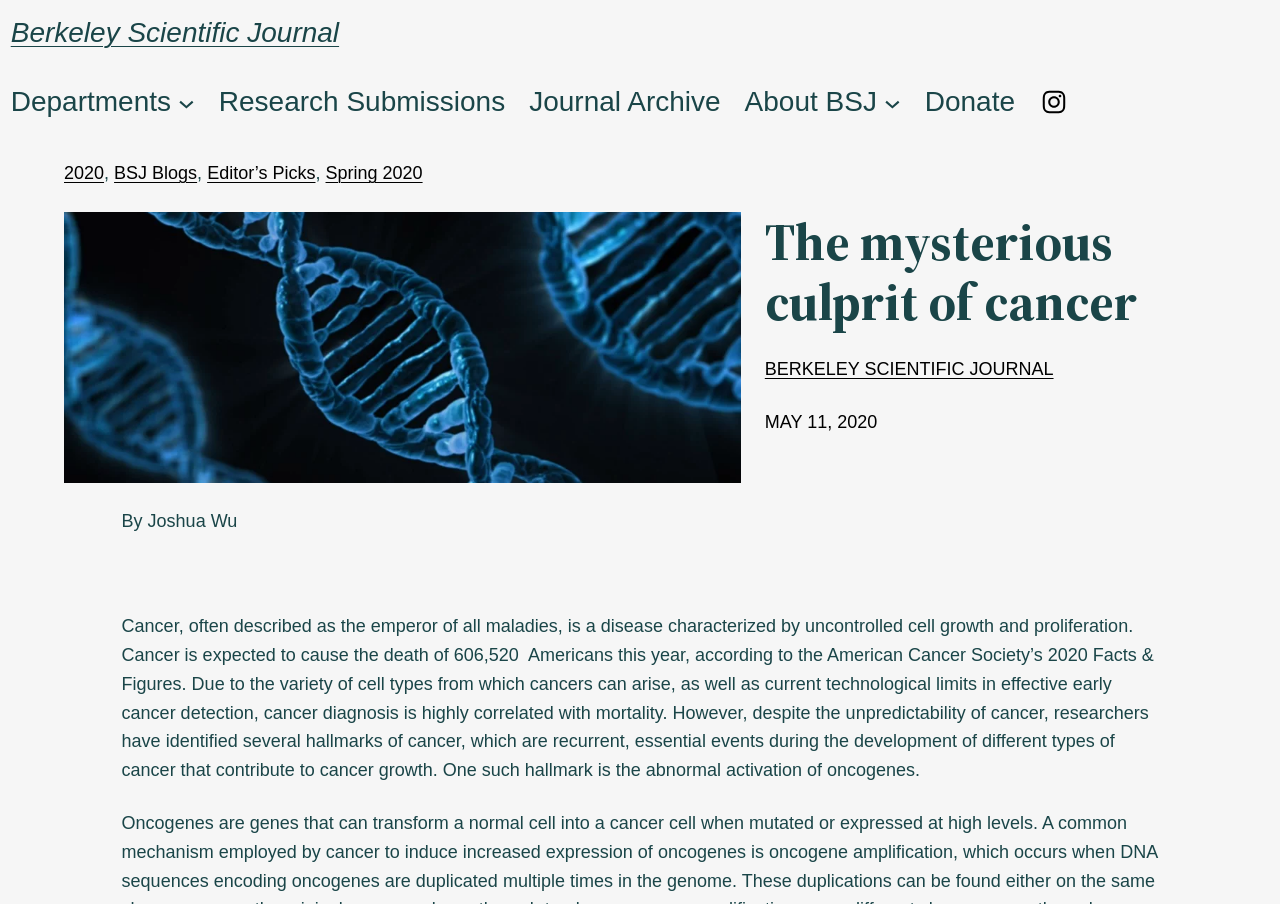Identify the bounding box coordinates for the element you need to click to achieve the following task: "Click on the '2020' link". Provide the bounding box coordinates as four float numbers between 0 and 1, in the form [left, top, right, bottom].

[0.05, 0.18, 0.081, 0.202]